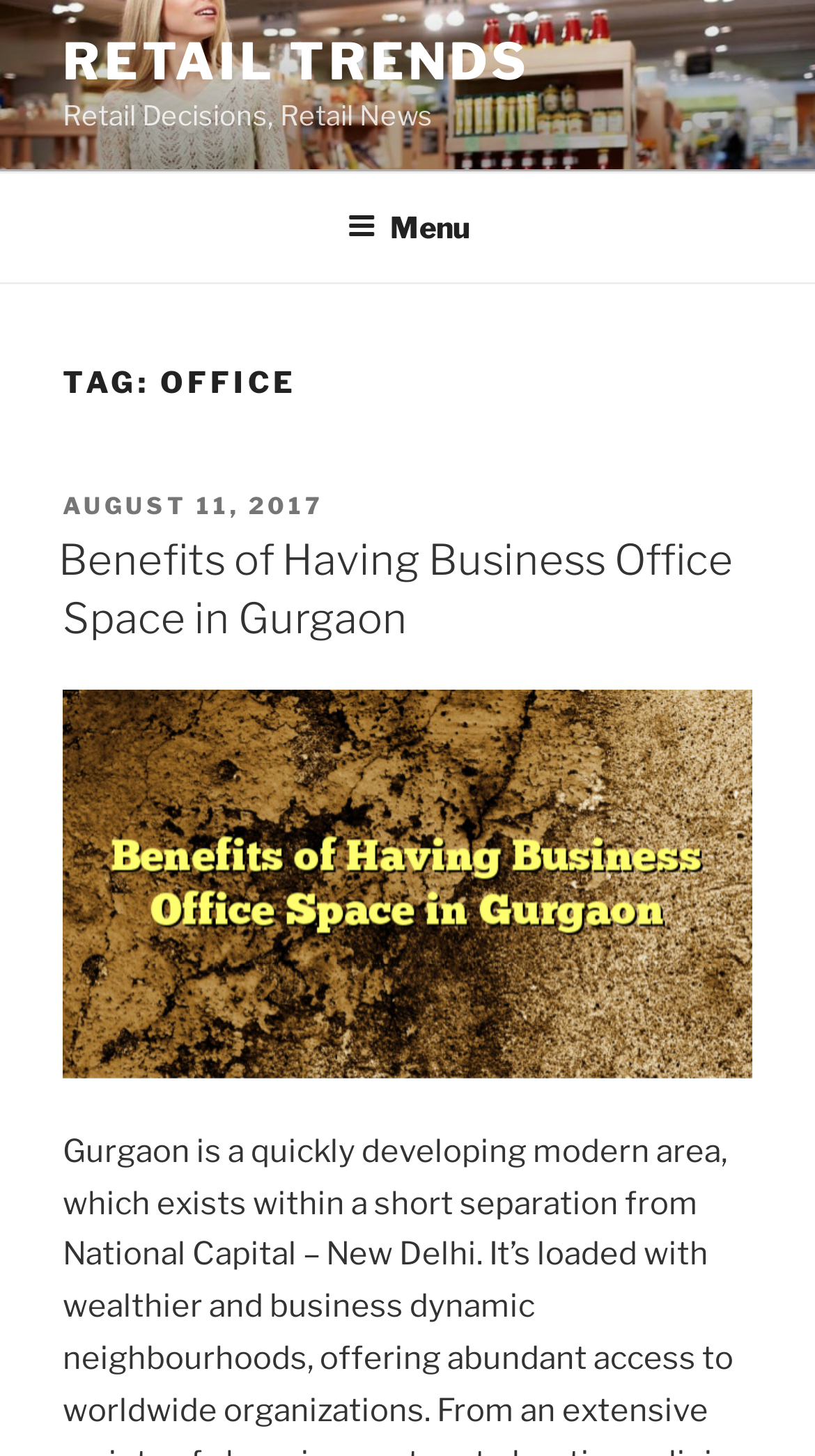How many links are there in the top menu?
Offer a detailed and full explanation in response to the question.

I analyzed the navigation element 'Top Menu' and found a single button 'Menu' which controls the top menu, and there is only one link 'RETAIL TRENDS' at the top level, so I conclude that there is only one link in the top menu.